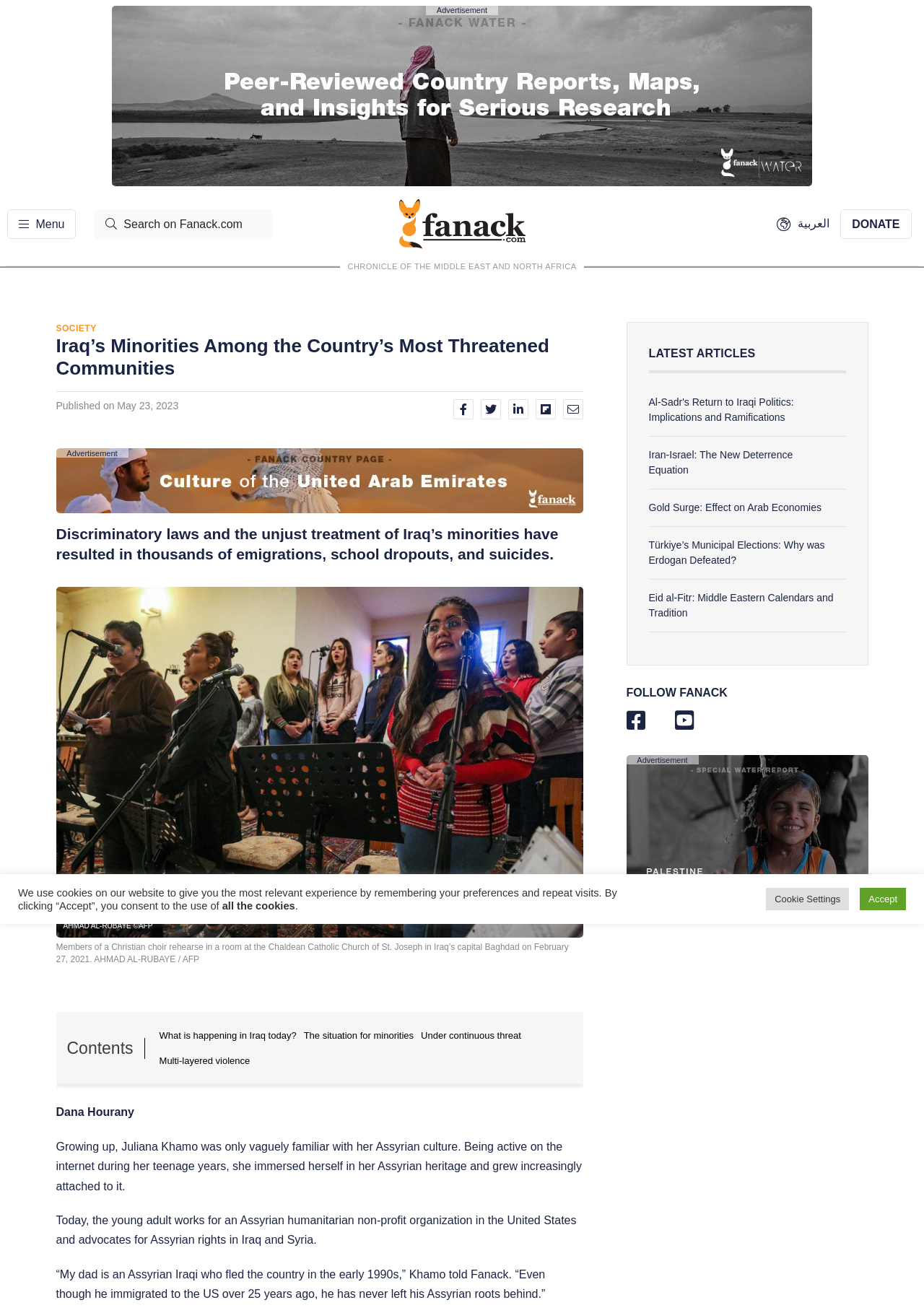From the image, can you give a detailed response to the question below:
What is the name of the church mentioned in the article?

This answer can be found in the figure caption that describes a photo of a Christian choir rehearsing in a room at the Chaldean Catholic Church of St. Joseph in Iraq’s capital Baghdad on February 27, 2021.